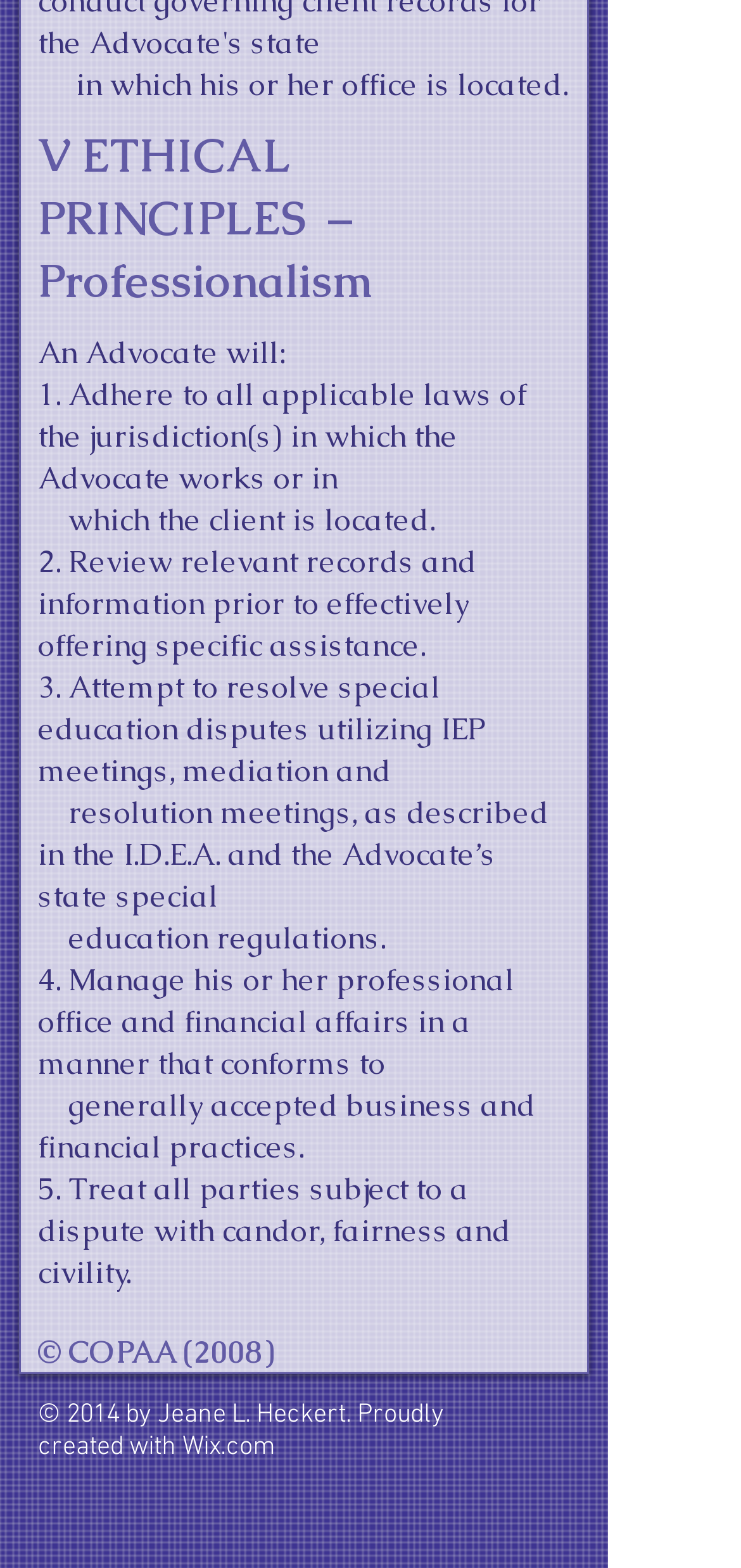Given the description "aria-label="LinkedIn App Icon"", provide the bounding box coordinates of the corresponding UI element.

[0.379, 0.945, 0.469, 0.988]